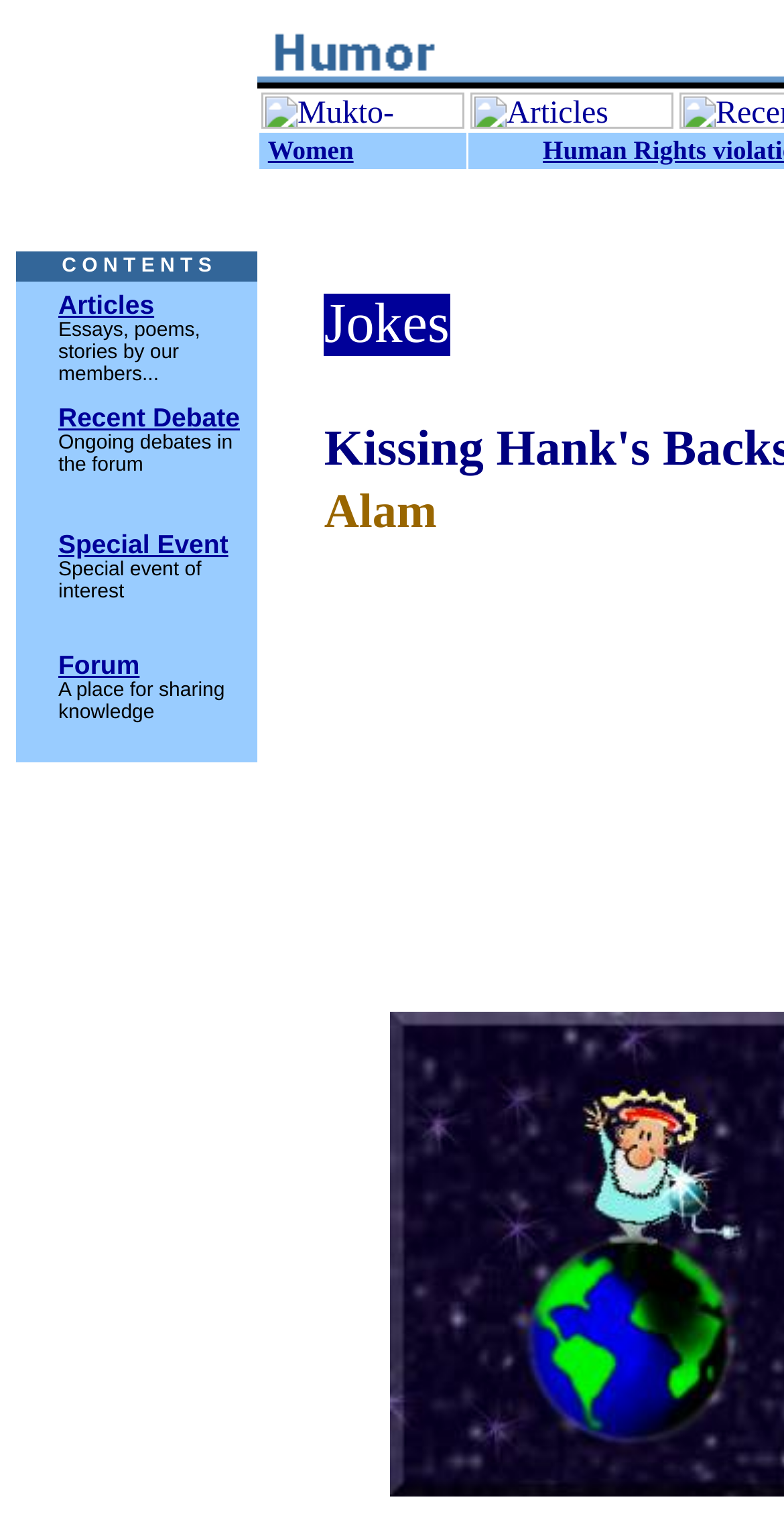How many images are on the webpage?
Based on the image, provide a one-word or brief-phrase response.

7